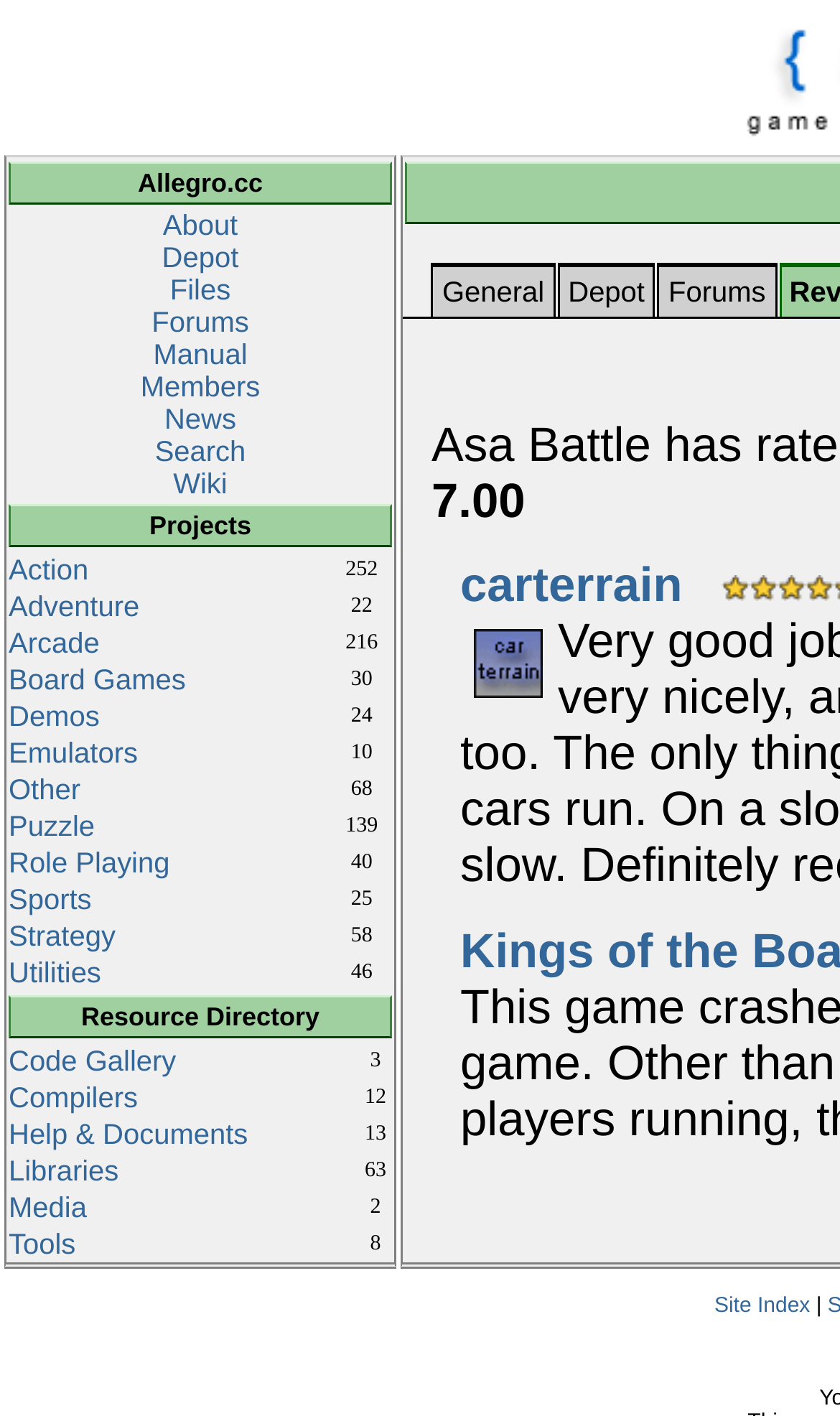Locate the bounding box coordinates of the element's region that should be clicked to carry out the following instruction: "click on About". The coordinates need to be four float numbers between 0 and 1, i.e., [left, top, right, bottom].

[0.194, 0.148, 0.283, 0.17]